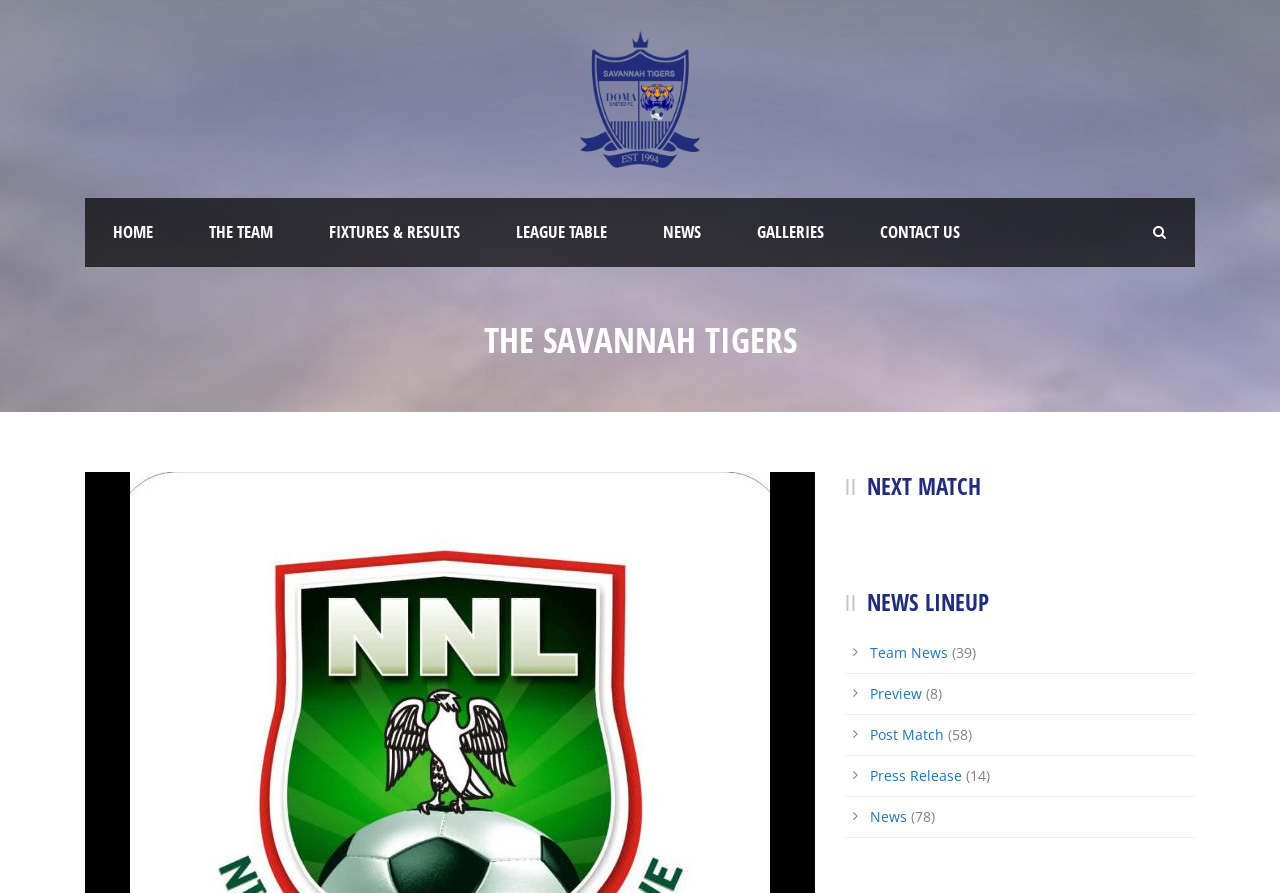What is the name of the league?
Refer to the image and respond with a one-word or short-phrase answer.

NNL SUPER4